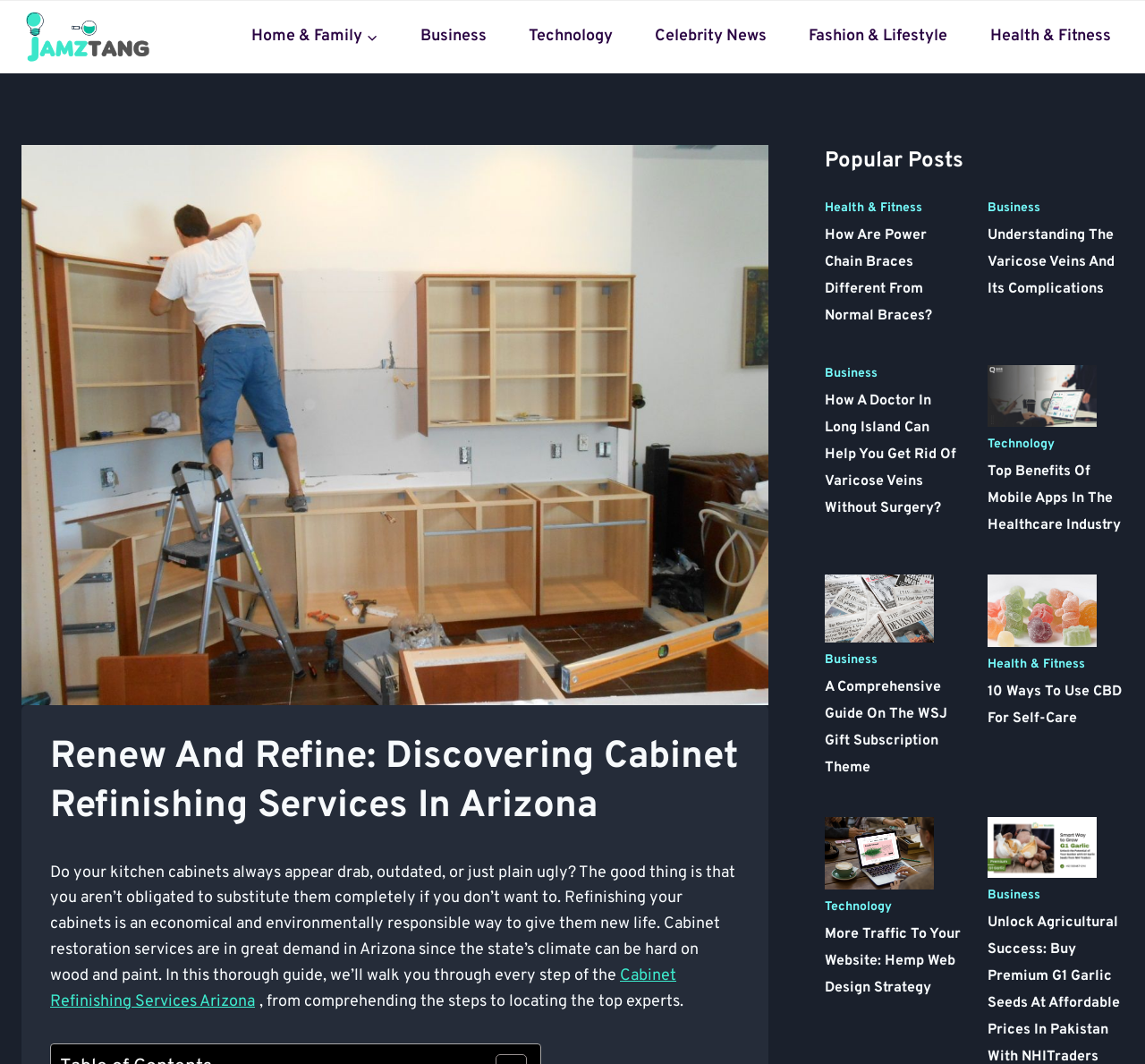Respond to the question below with a single word or phrase:
What are the categories listed in the primary navigation?

Home & Family, Business, Technology, etc.